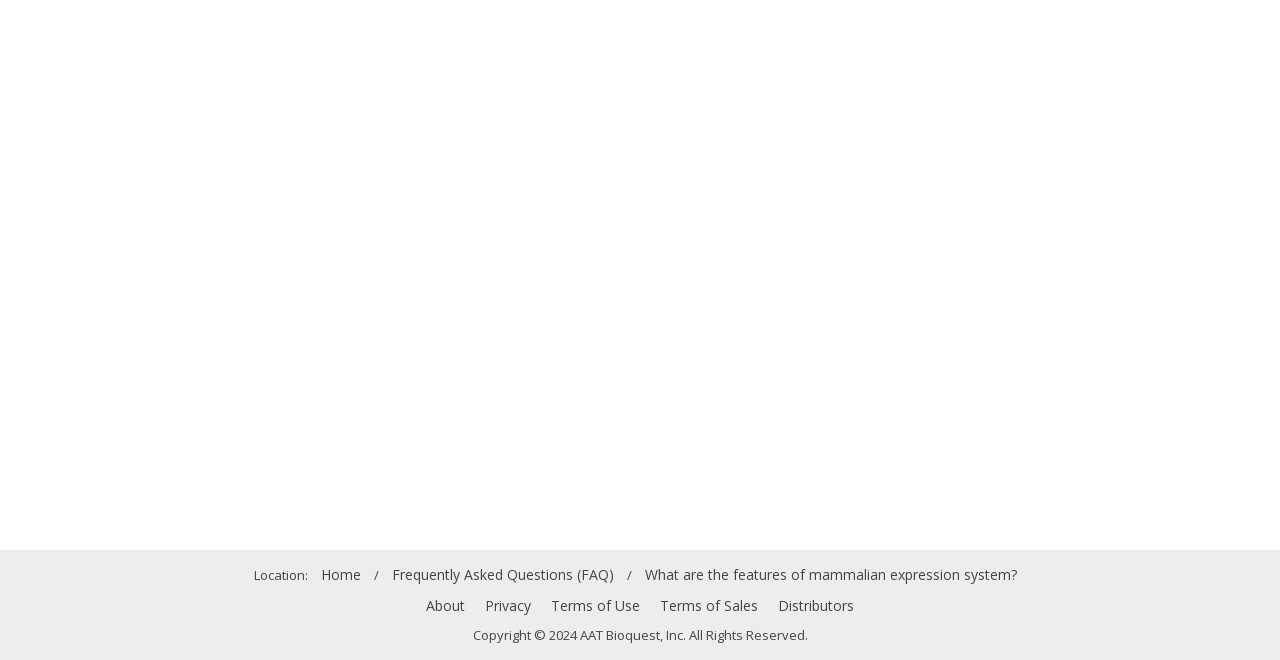Provide a short answer using a single word or phrase for the following question: 
What is the copyright year?

2024